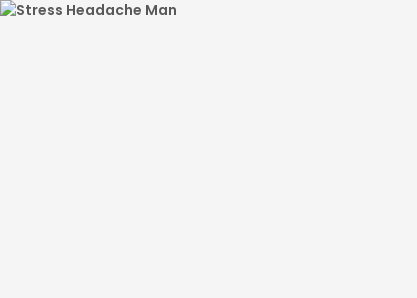What is the article discussing besides the effects of stress?
Provide a detailed and extensive answer to the question.

The article is discussing the various sources of stress, in addition to its effects on both mental and physical health, as mentioned in the caption, which provides context to the image 'Stress Headache Man'.